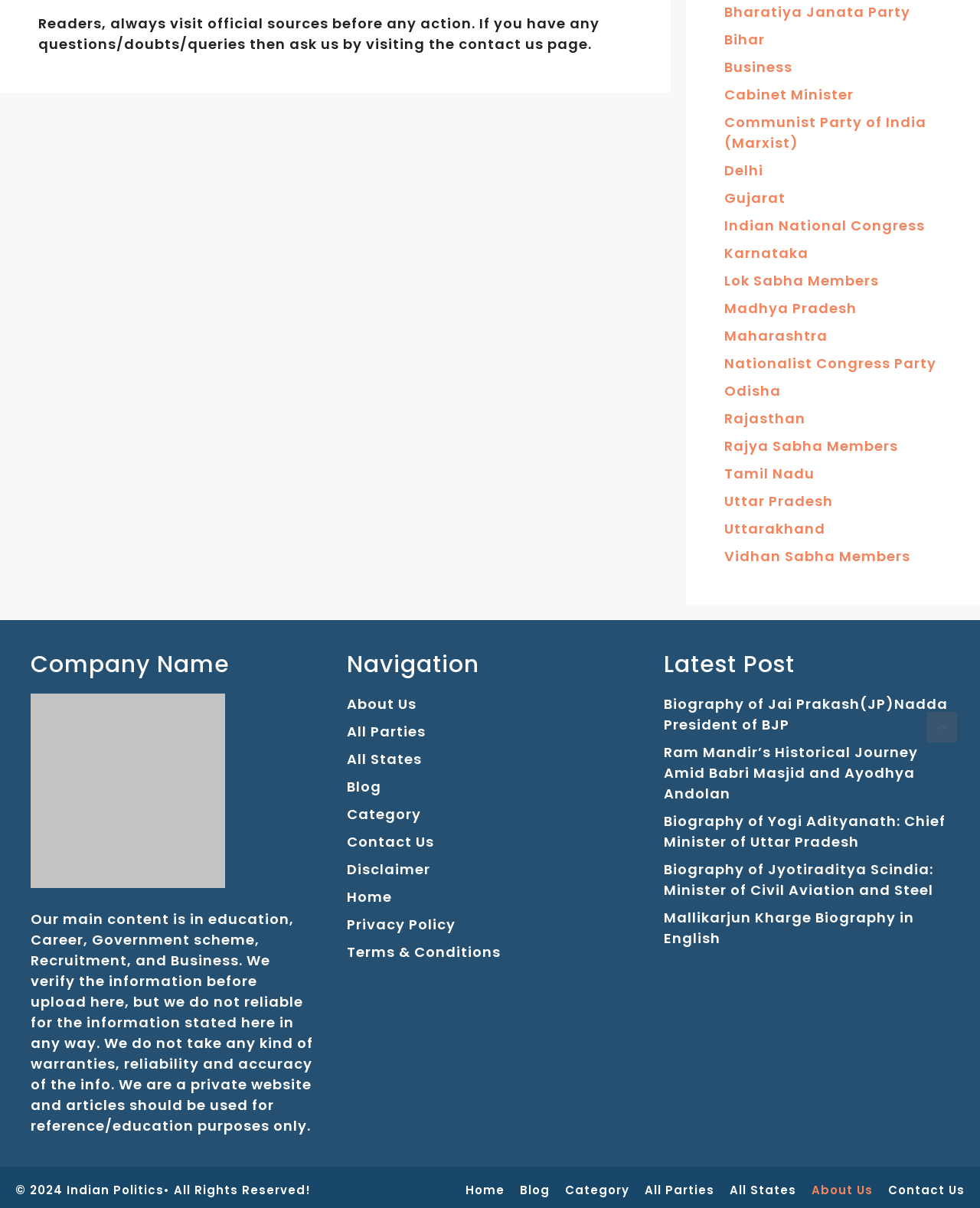Determine the coordinates of the bounding box that should be clicked to complete the instruction: "Click the link to longterm". The coordinates should be represented by four float numbers between 0 and 1: [left, top, right, bottom].

None